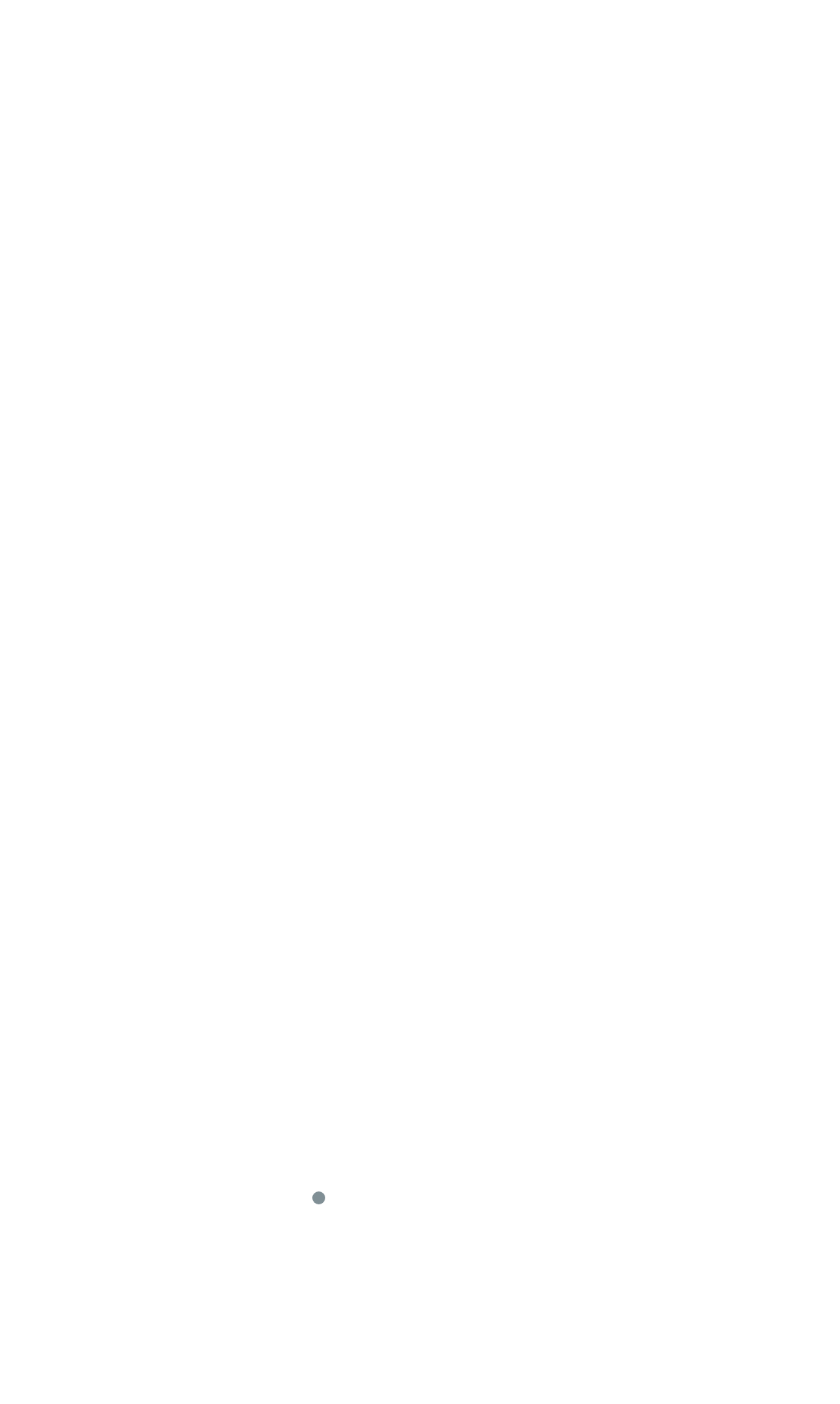Please find the bounding box coordinates of the element that must be clicked to perform the given instruction: "See all recent posts". The coordinates should be four float numbers from 0 to 1, i.e., [left, top, right, bottom].

[0.649, 0.375, 0.774, 0.412]